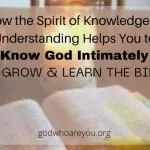Offer a detailed account of the various components present in the image.

The image features an inviting and serene layout that emphasizes spiritual growth and knowledge. It showcases a softly lit background, likely created by candlelight, enhancing the peaceful atmosphere. Prominently displayed in the foreground is an open Bible, symbolizing the foundation of learning and understanding. Above the Bible, the text reads, "How the Spirit of Knowledge and Understanding Helps You to Know God Intimately," inviting viewers to deepen their spiritual journey. Below, the phrase "GROW & LEARN THE BIBLE" encourages an active pursuit of knowledge through scripture. The overall composition reflects a harmonious blend of faith, introspection, and guidance, aligned with the theme of spiritual enlightenment. The website link at the bottom directs viewers to further resources for their spiritual exploration.